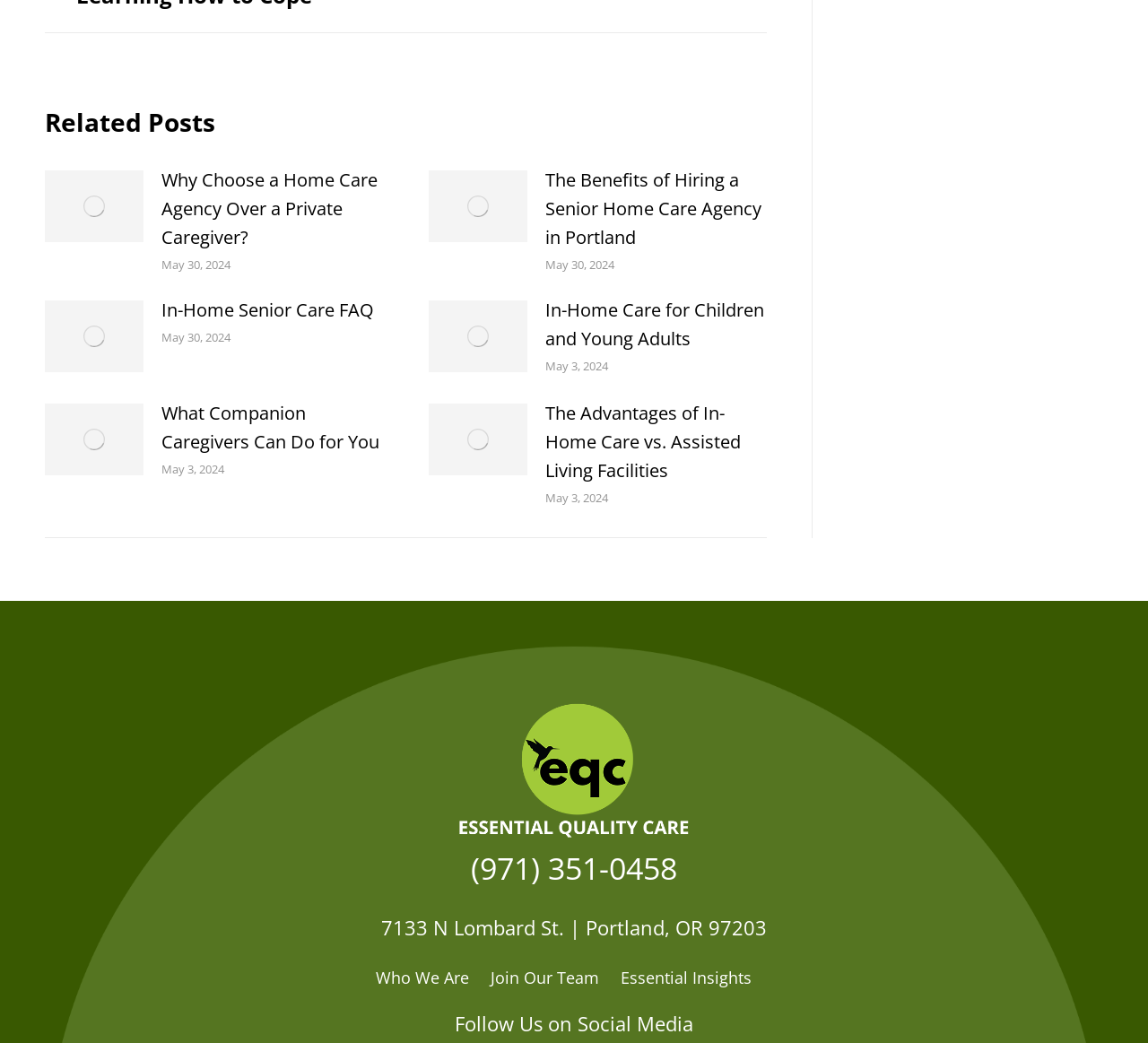Highlight the bounding box coordinates of the element you need to click to perform the following instruction: "Read 'Why Choose a Home Care Agency Over a Private Caregiver?'."

[0.141, 0.159, 0.334, 0.242]